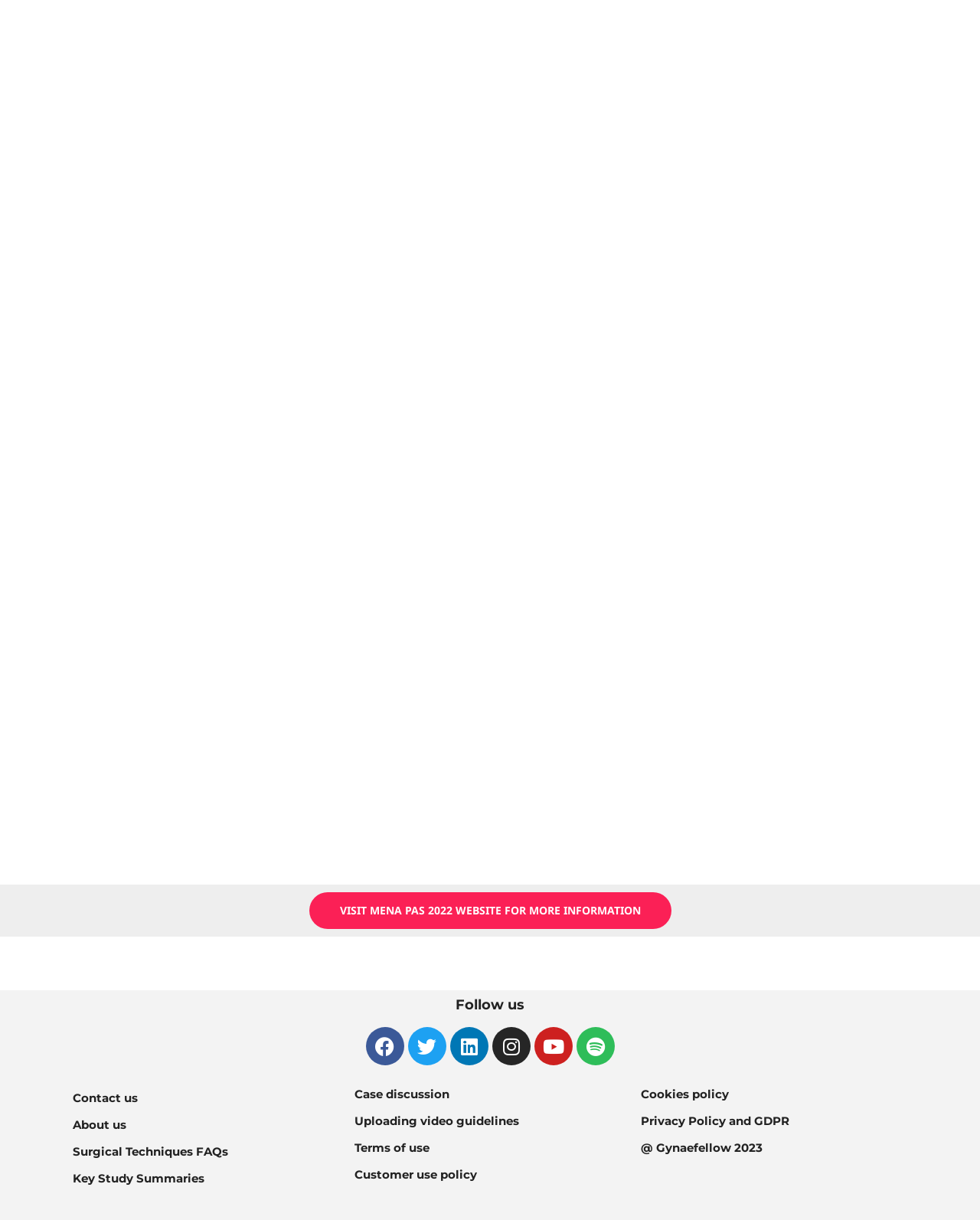What is the purpose of the links under 'Follow us'?
Please provide a comprehensive answer based on the contents of the image.

The links under 'Follow us' are Facebook, Twitter, Linkedin, Instagram, Youtube, and Spotify, which are social media platforms, indicating that the website wants users to follow them on these platforms.